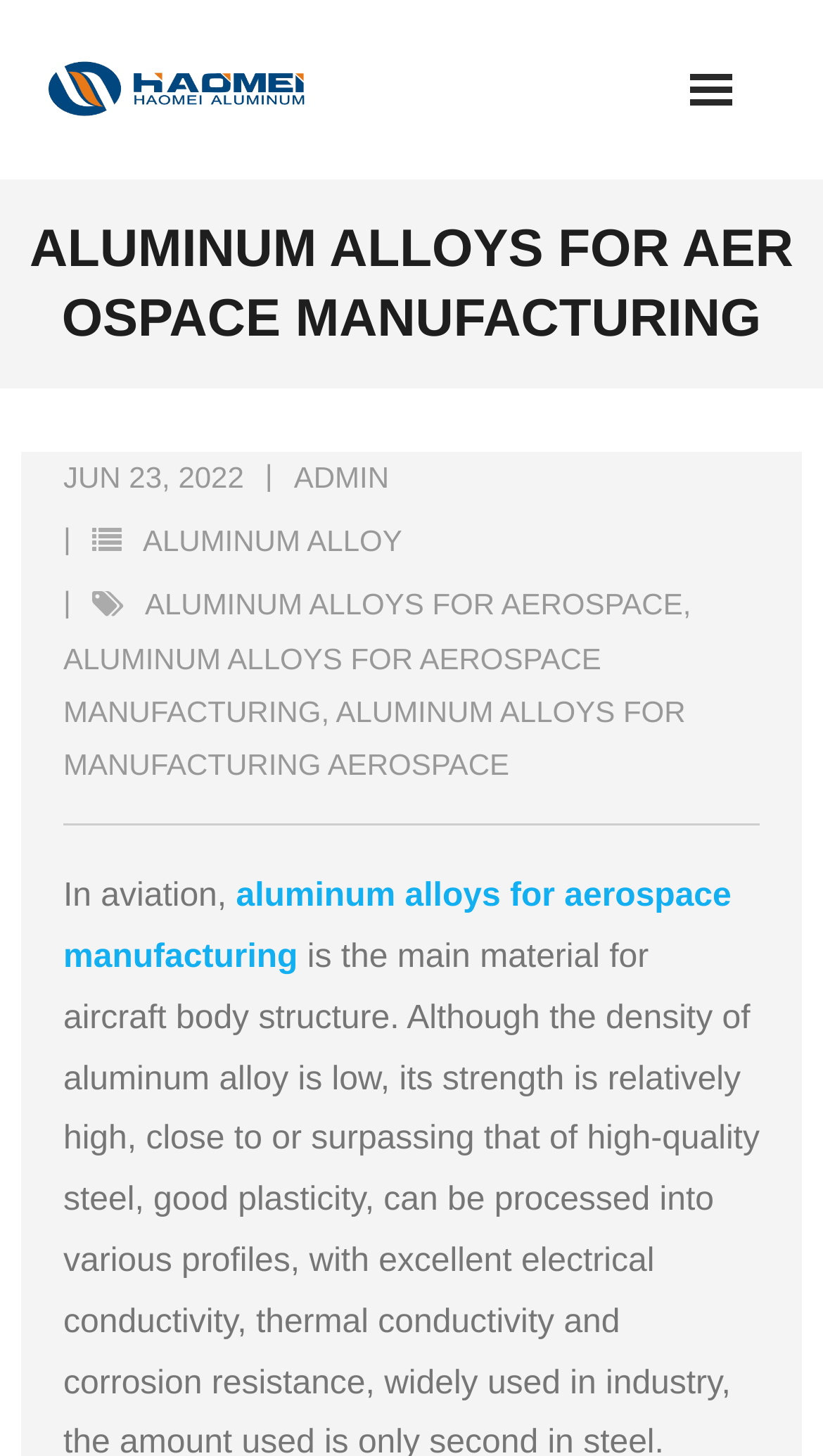What is the main material for aircraft body structure?
Please provide a detailed answer to the question.

Based on the webpage content, specifically the sentence 'In aviation, aluminum alloys for aerospace manufacturing is the main material for aircraft body structure.', we can conclude that the main material for aircraft body structure is aluminum alloys.